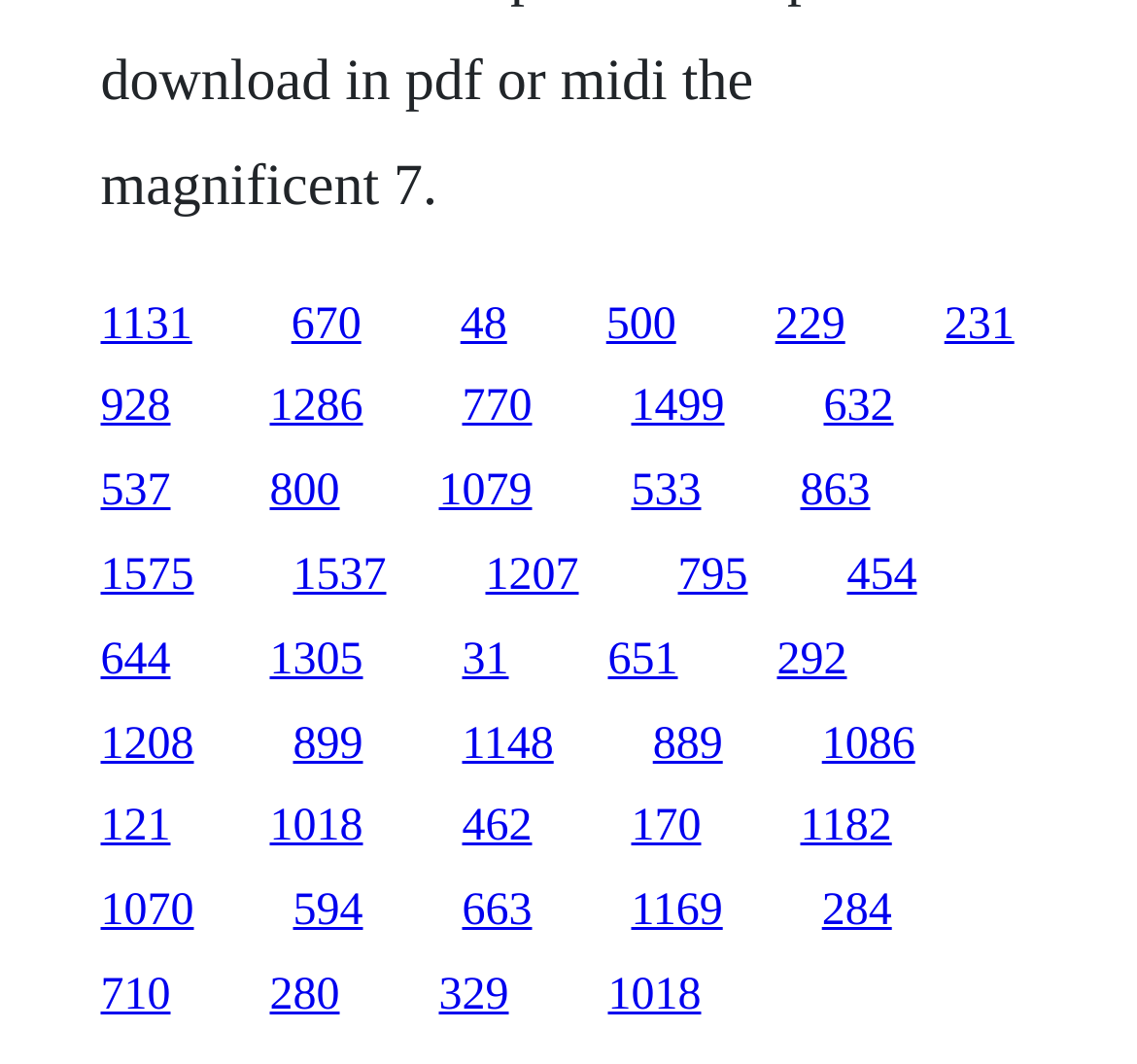From the given element description: "1286", find the bounding box for the UI element. Provide the coordinates as four float numbers between 0 and 1, in the order [left, top, right, bottom].

[0.237, 0.36, 0.319, 0.407]